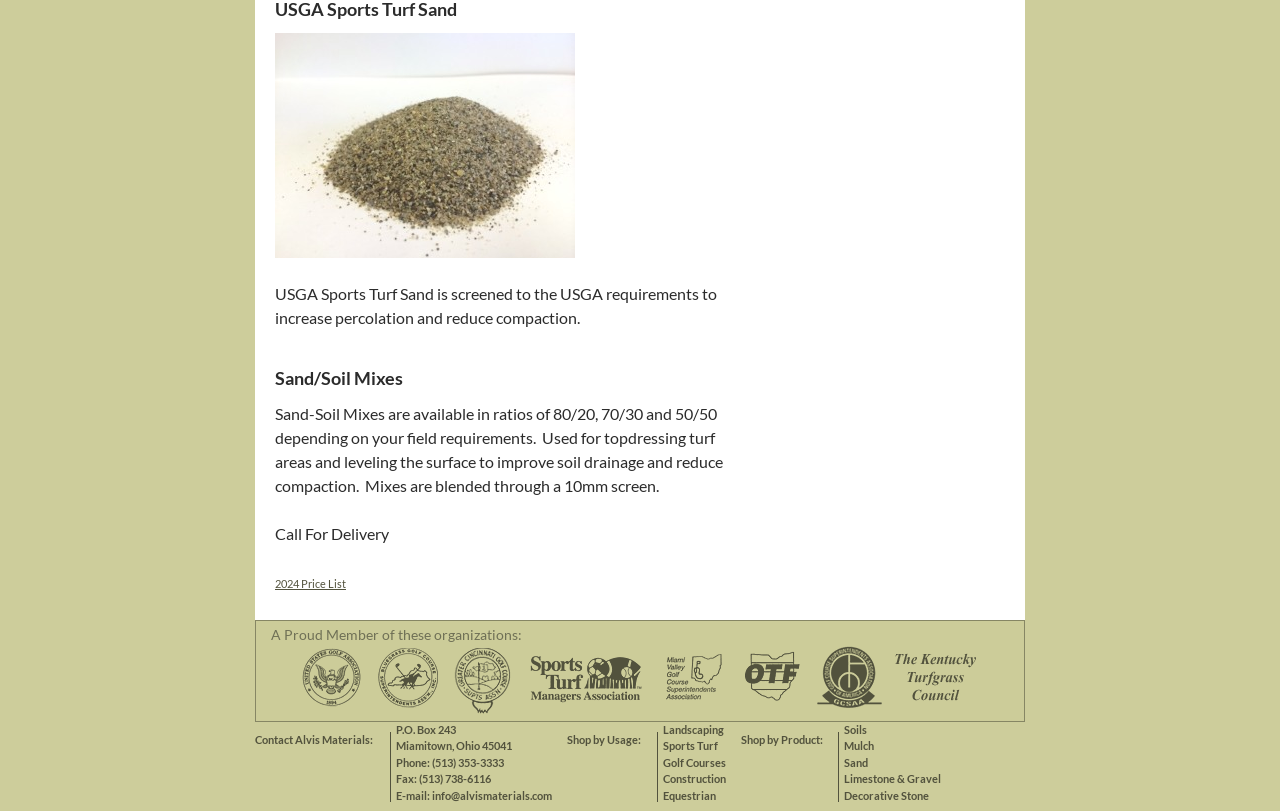Determine the bounding box coordinates for the region that must be clicked to execute the following instruction: "Learn more about Sand products".

[0.659, 0.932, 0.678, 0.948]